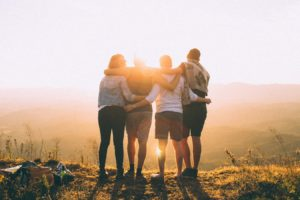What is the color of the shirt worn by the first person on the left?
Based on the screenshot, provide a one-word or short-phrase response.

Light gray